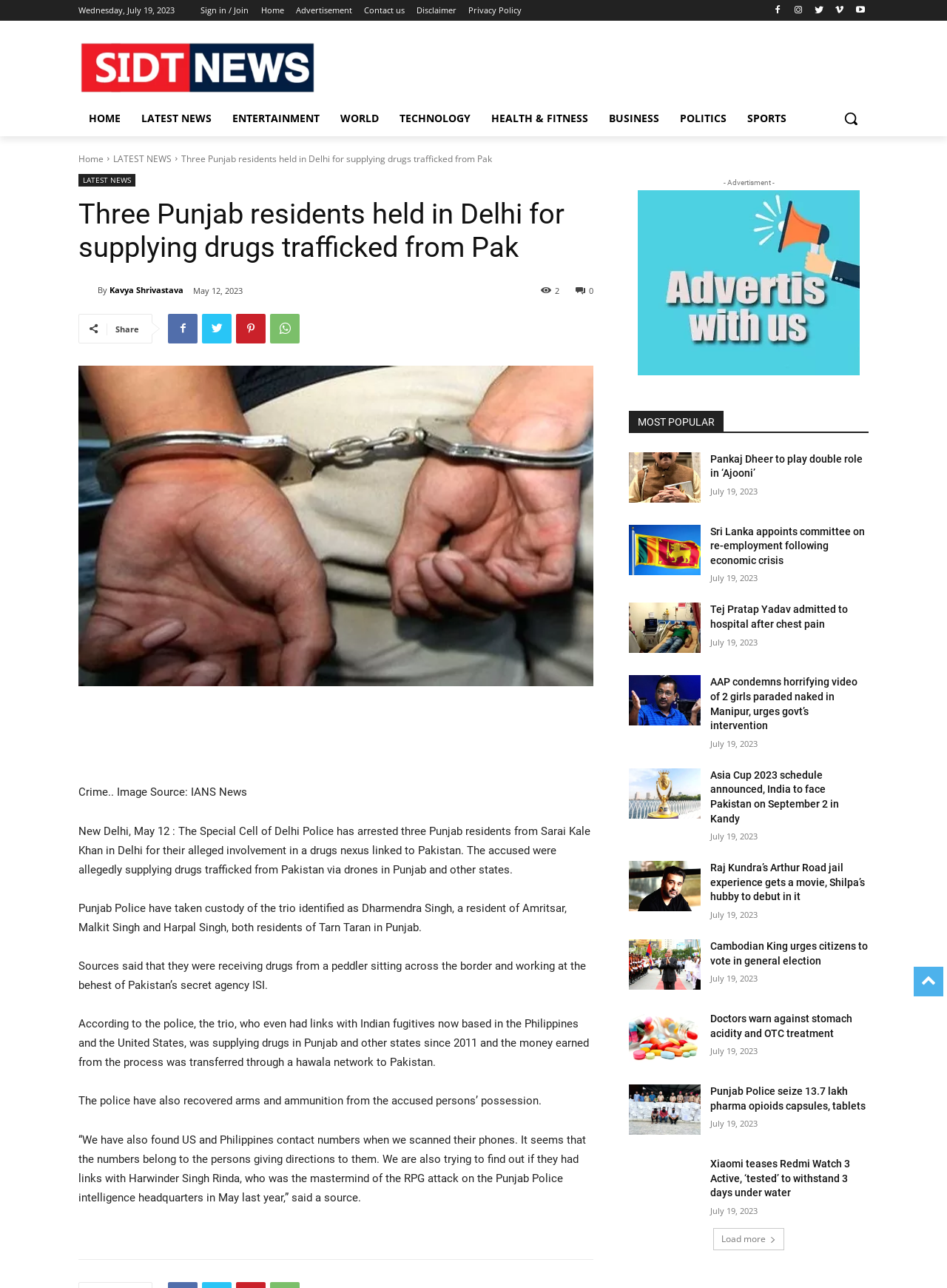Given the webpage screenshot and the description, determine the bounding box coordinates (top-left x, top-left y, bottom-right x, bottom-right y) that define the location of the UI element matching this description: Youtube

[0.899, 0.001, 0.917, 0.015]